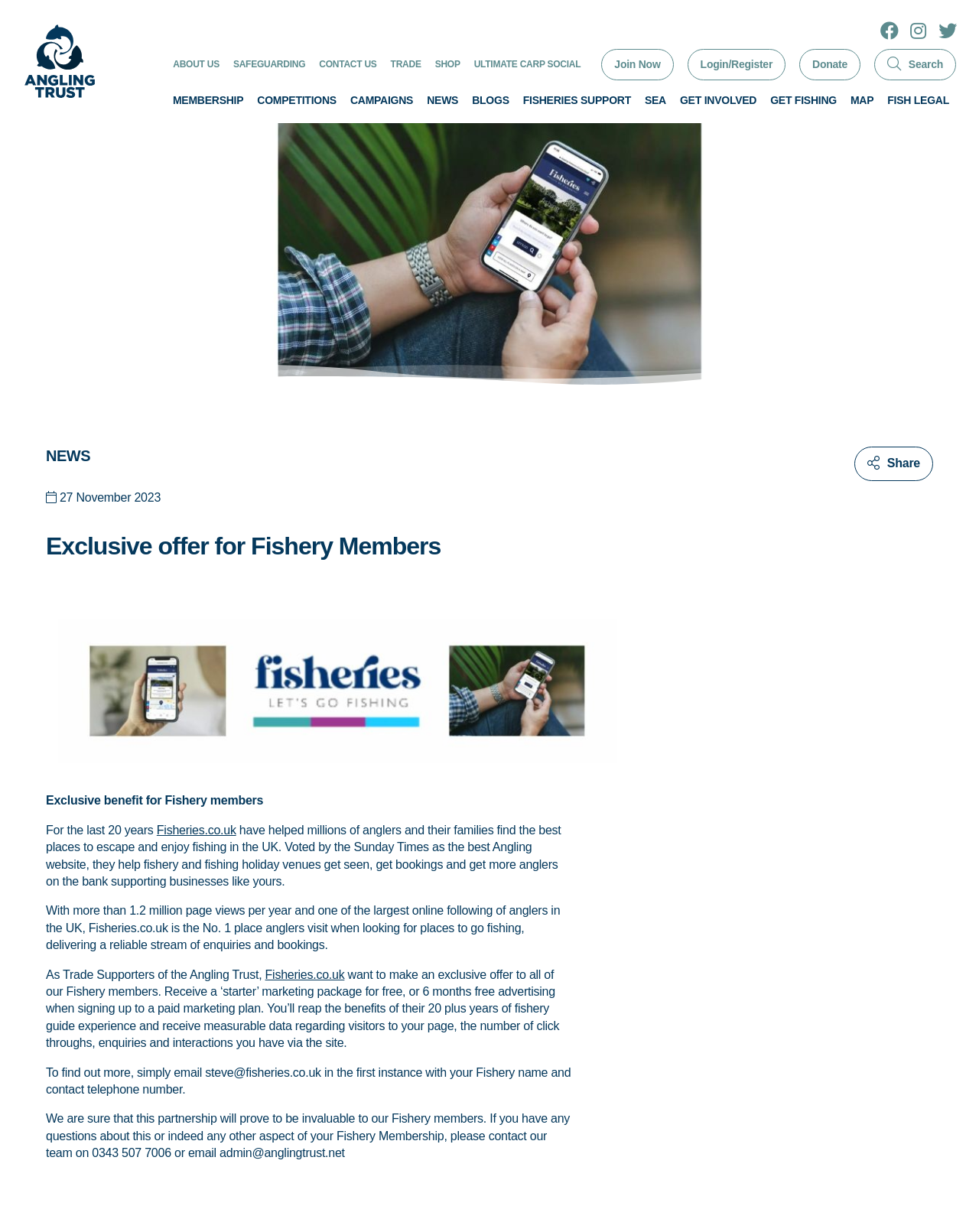Please identify the bounding box coordinates of the element's region that should be clicked to execute the following instruction: "Visit 'ABOUT US'". The bounding box coordinates must be four float numbers between 0 and 1, i.e., [left, top, right, bottom].

[0.177, 0.048, 0.224, 0.057]